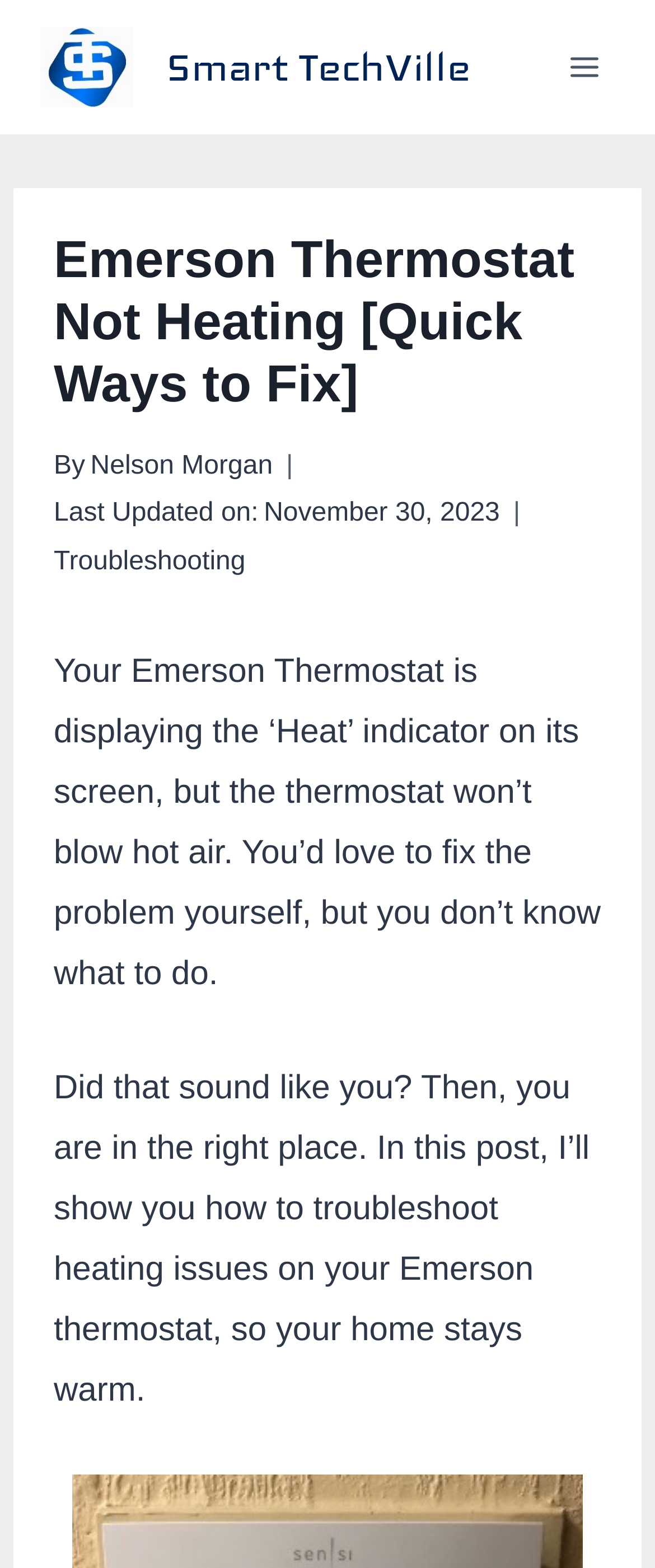Create a detailed summary of the webpage's content and design.

The webpage is about troubleshooting heating issues with an Emerson thermostat. At the top left, there is a link to "Smart TechVille" accompanied by an image with the same name. On the top right, there is a button to open a menu. Below the menu button, there is a header section that spans almost the entire width of the page. 

In the header section, the title "Emerson Thermostat Not Heating [Quick Ways to Fix]" is prominently displayed. Below the title, there is a byline that reads "By Nelson Morgan" and a "Last Updated on" section with the date "November 30, 2023". There is also a link to "Troubleshooting" in this section.

The main content of the page starts with a paragraph that describes the problem of the thermostat displaying the "Heat" indicator but not blowing hot air. The text then introduces the purpose of the post, which is to provide troubleshooting steps to fix the issue.